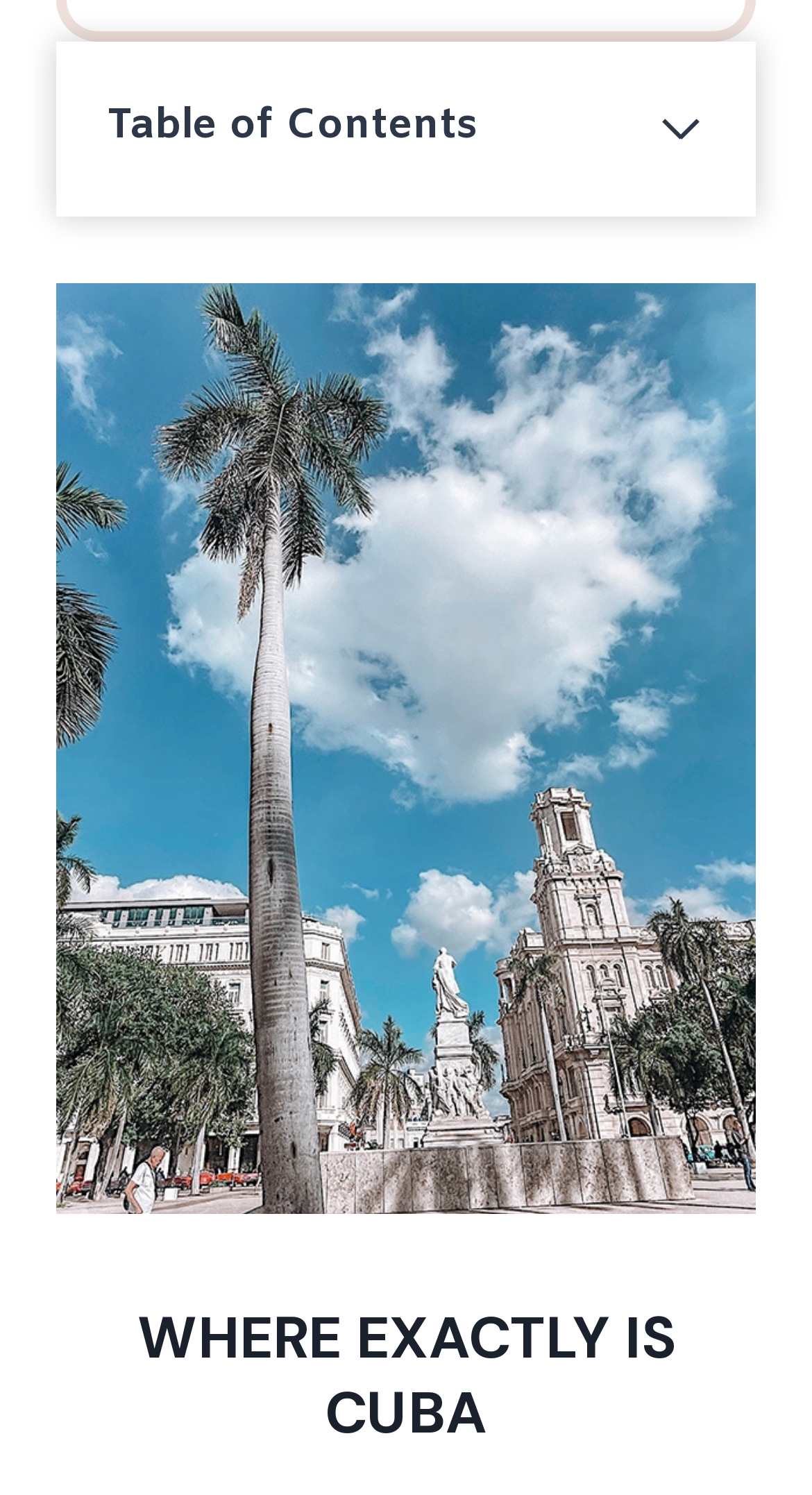Highlight the bounding box of the UI element that corresponds to this description: "Festivals in Cuba".

[0.132, 0.613, 0.509, 0.646]